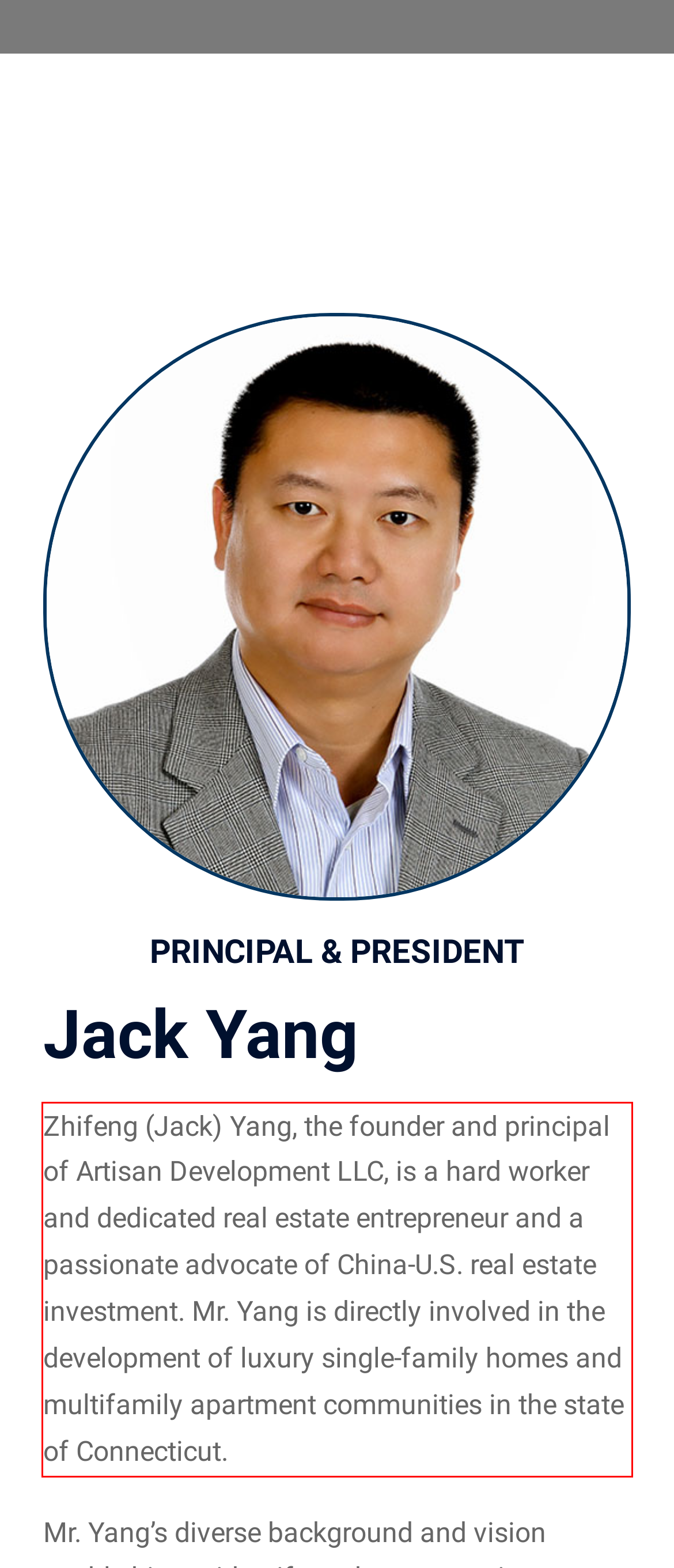Look at the provided screenshot of the webpage and perform OCR on the text within the red bounding box.

Zhifeng (Jack) Yang, the founder and principal of Artisan Development LLC, is a hard worker and dedicated real estate entrepreneur and a passionate advocate of China-U.S. real estate investment. Mr. Yang is directly involved in the development of luxury single-family homes and multifamily apartment communities in the state of Connecticut.